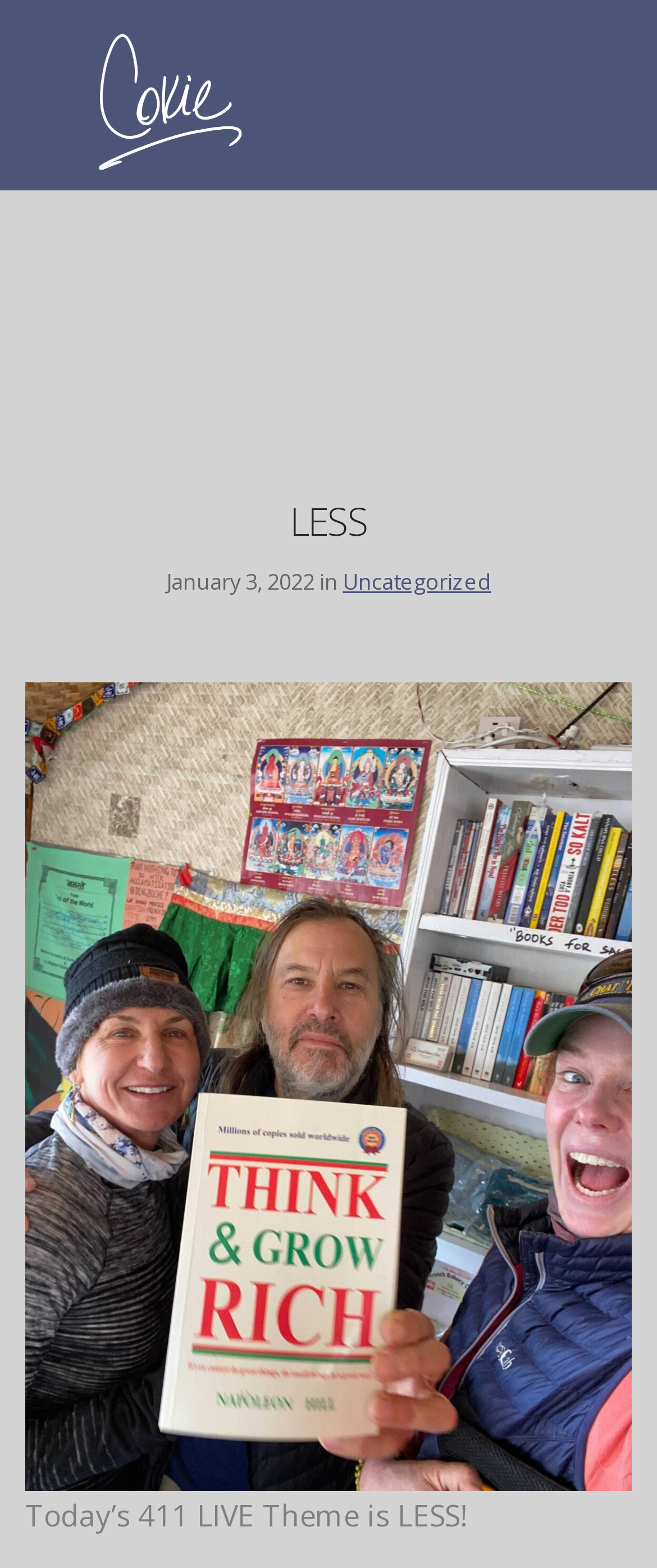What is the theme of today's 411 LIVE?
Using the image as a reference, answer the question with a short word or phrase.

LESS